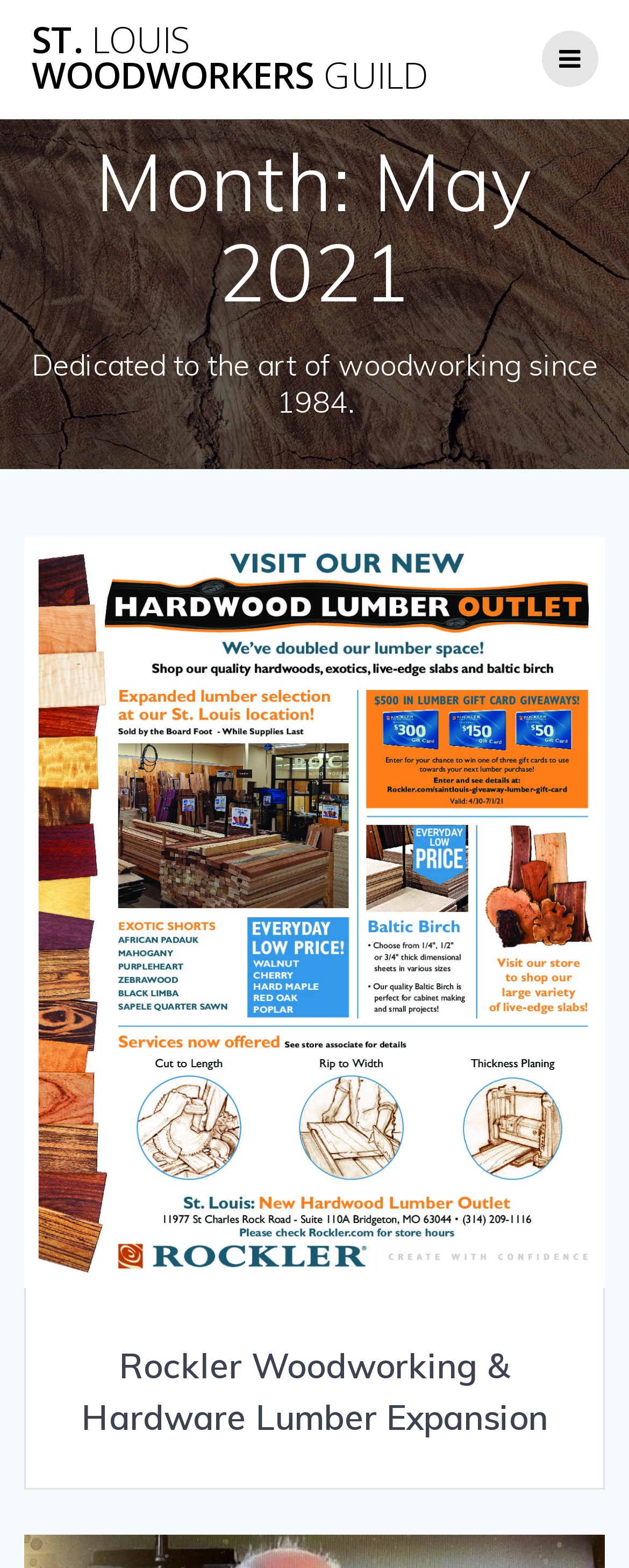Provide a one-word or short-phrase response to the question:
How many links are on the webpage?

4